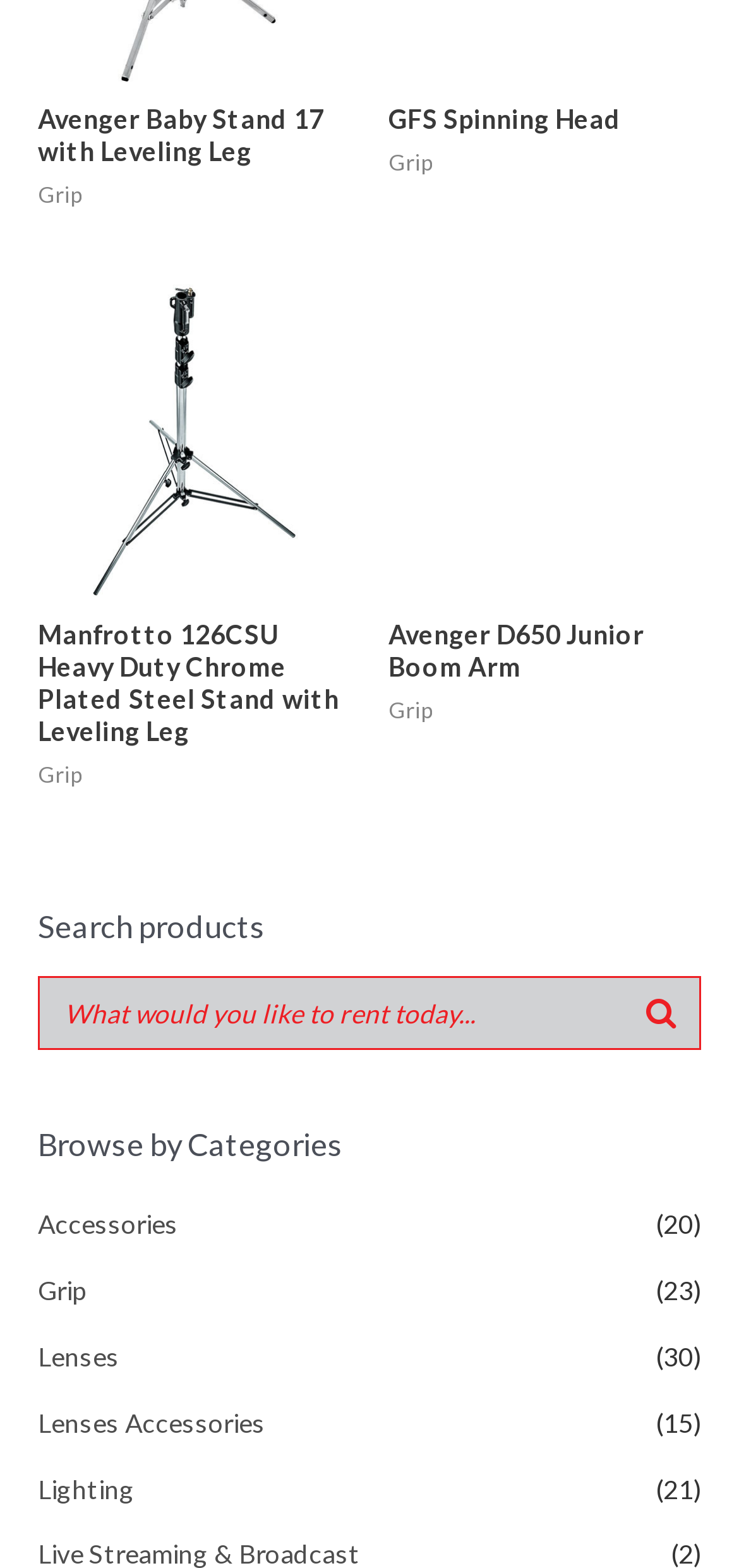Give a concise answer using one word or a phrase to the following question:
What is the category with the most products?

Lenses